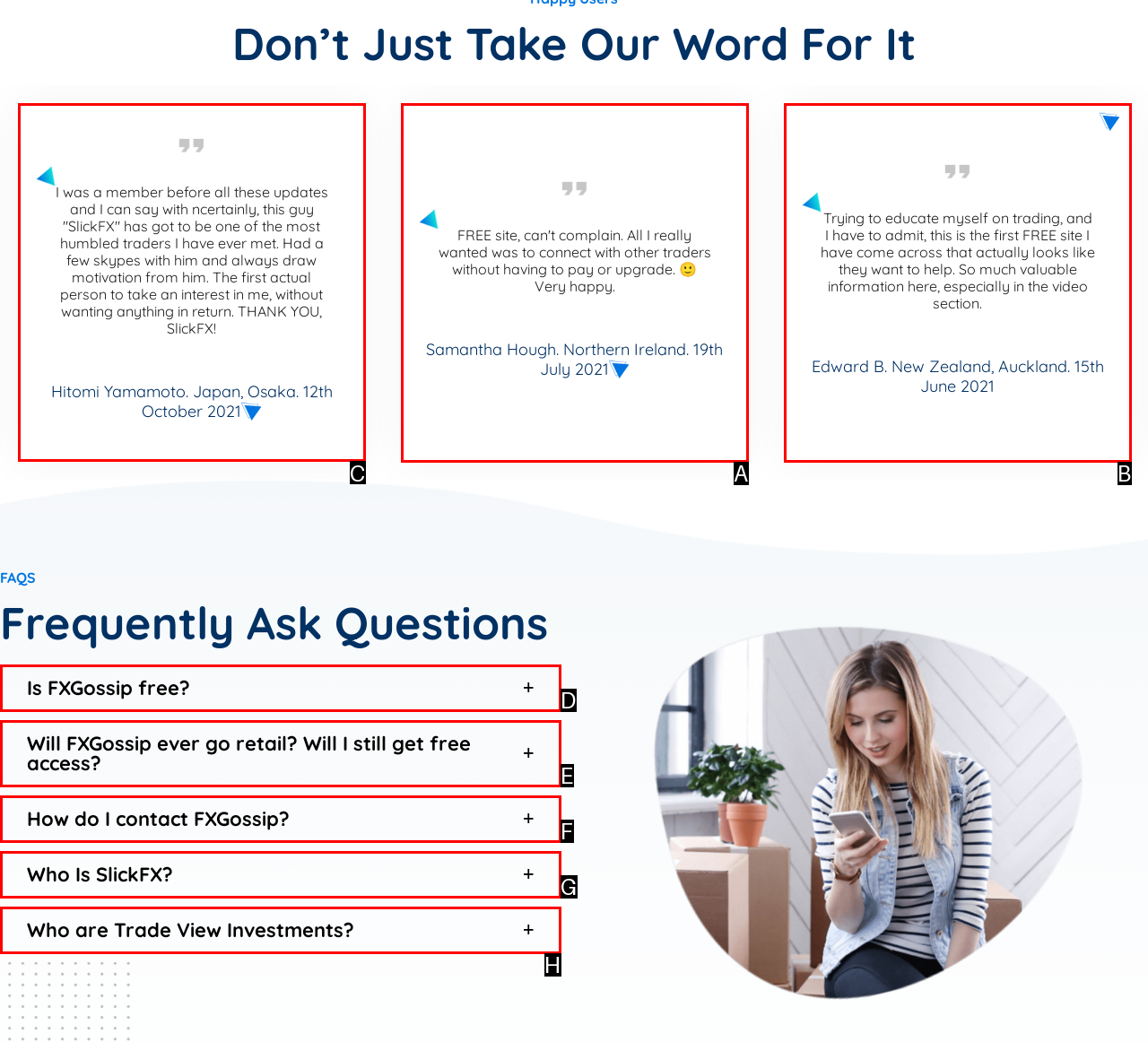Tell me which element should be clicked to achieve the following objective: Read the first review
Reply with the letter of the correct option from the displayed choices.

C